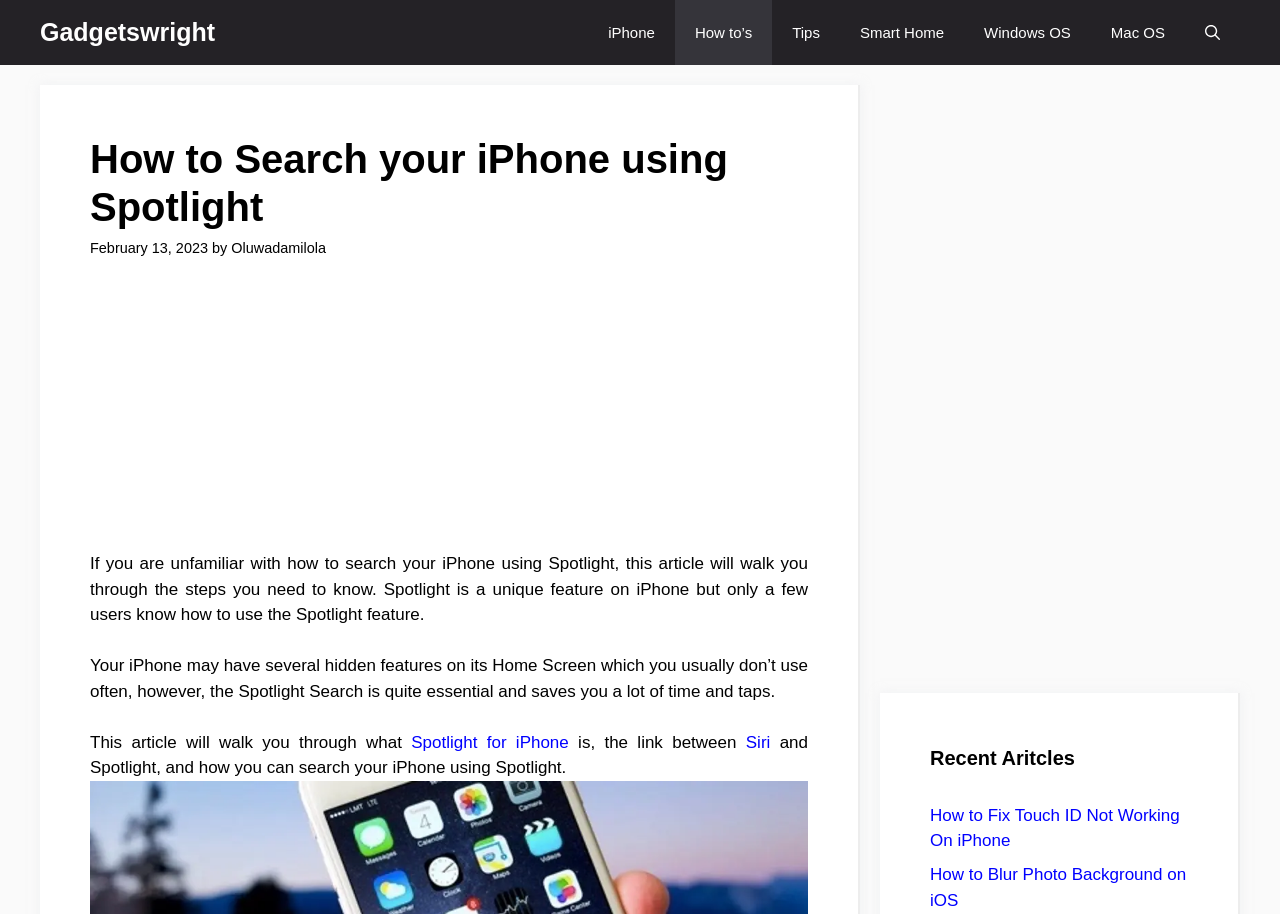Give a detailed account of the webpage's layout and content.

This webpage is about searching an iPhone using Spotlight. At the top, there is a navigation bar with several links, including "Gadgetswright", "iPhone", "How to's", "Tips", "Smart Home", "Windows OS", and "Mac OS". On the right side of the navigation bar, there is a button labeled "Open search".

Below the navigation bar, there is a header section with a heading that reads "How to Search your iPhone using Spotlight". Next to the heading, there is a time stamp indicating the article was published on February 13, 2023, and the author's name, "Oluwadamilola".

The main content of the webpage is divided into several paragraphs. The first paragraph explains the importance of the Spotlight feature on iPhone and how it can save time and taps. The second paragraph begins to explain what Spotlight is and its link to Siri.

There are several links embedded within the paragraphs, including "Spotlight for iPhone" and "Siri". The text also mentions that the article will walk the reader through the steps of searching an iPhone using Spotlight.

On the right side of the webpage, there is a section labeled "Recent Articles" with two links to other articles, "How to Fix Touch ID Not Working On iPhone" and "How to Blur Photo Background on iOS".